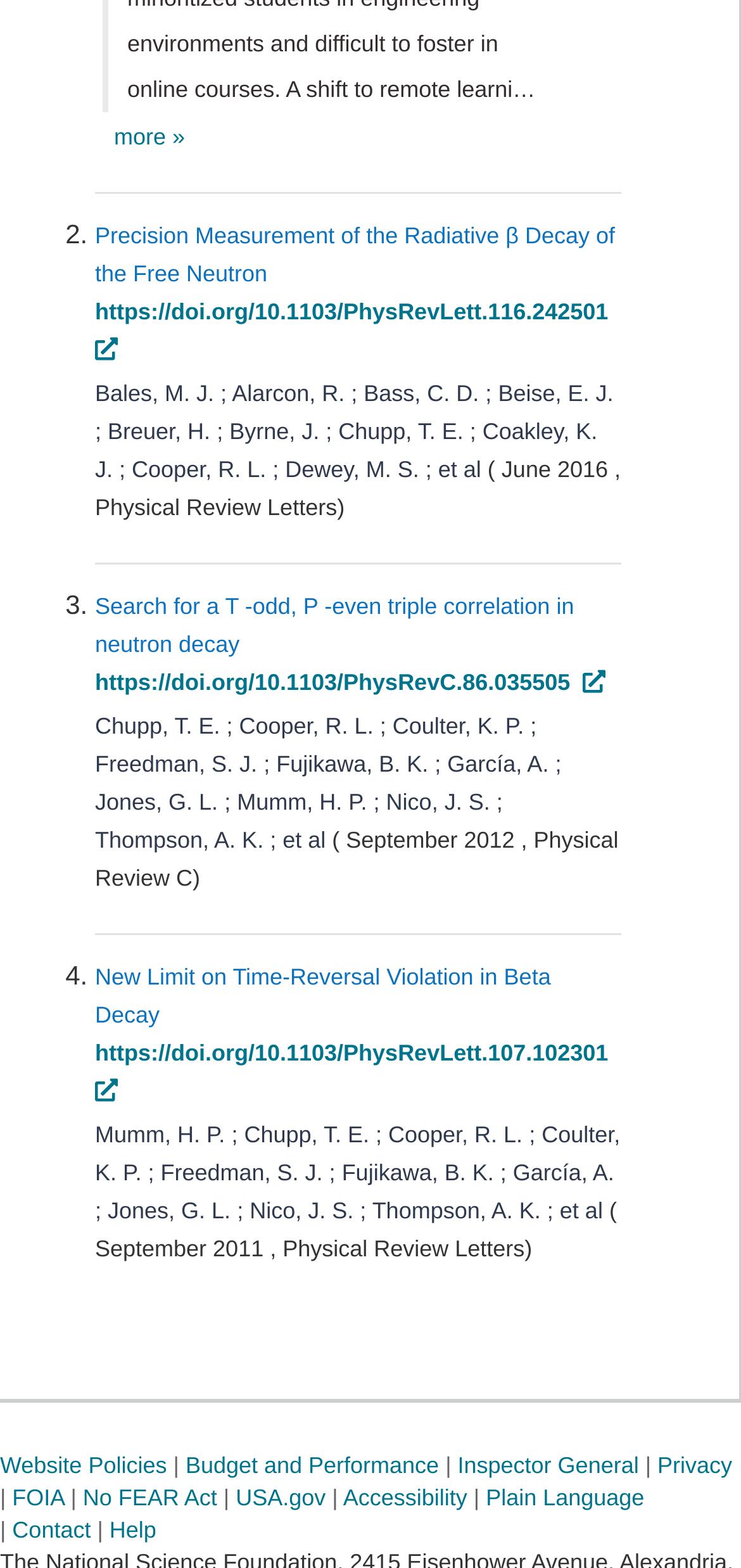Provide a one-word or short-phrase answer to the question:
How many authors are listed in the first article?

9